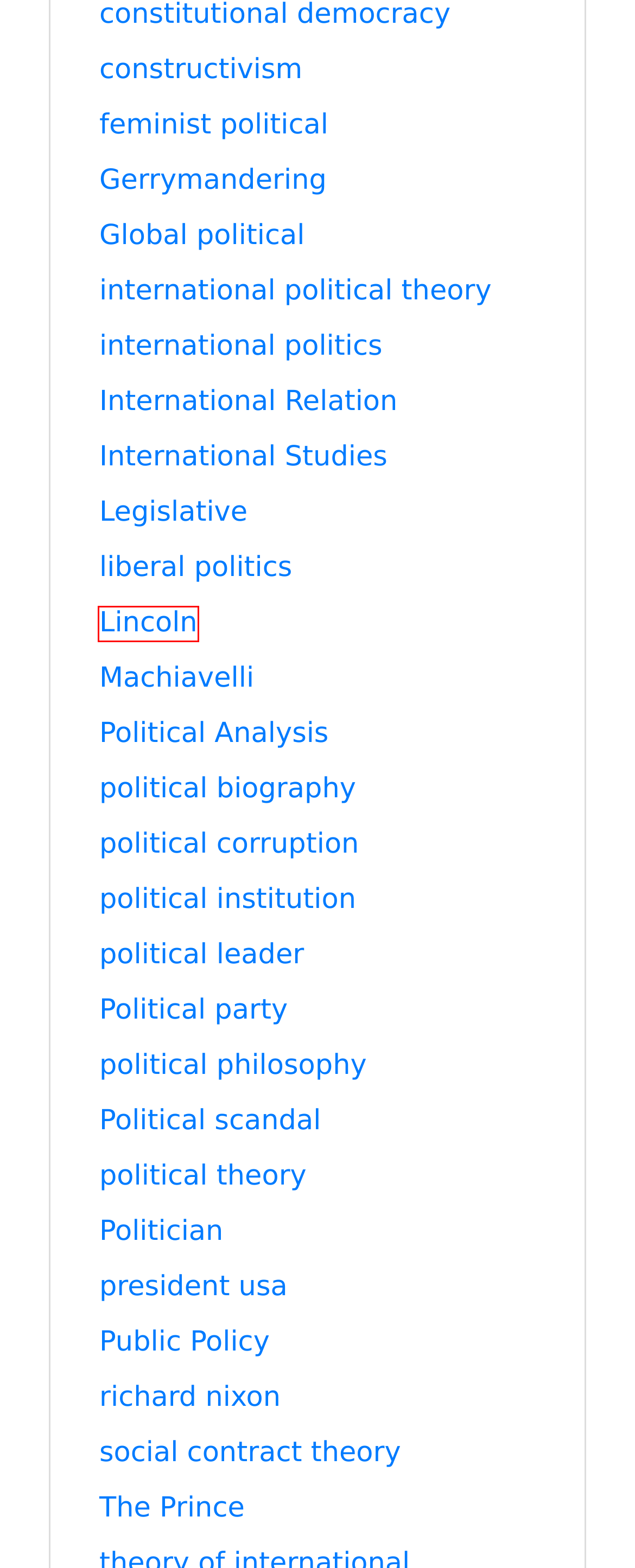Look at the screenshot of a webpage with a red bounding box and select the webpage description that best corresponds to the new page after clicking the element in the red box. Here are the options:
A. social contract theory - The scene of politics
B. Public Policy - The scene of politics
C. Lincoln - The scene of politics
D. political leader - The scene of politics
E. Legislative - The scene of politics
F. Gerrymandering - The scene of politics
G. Machiavelli - The scene of politics
H. president usa - The scene of politics

C